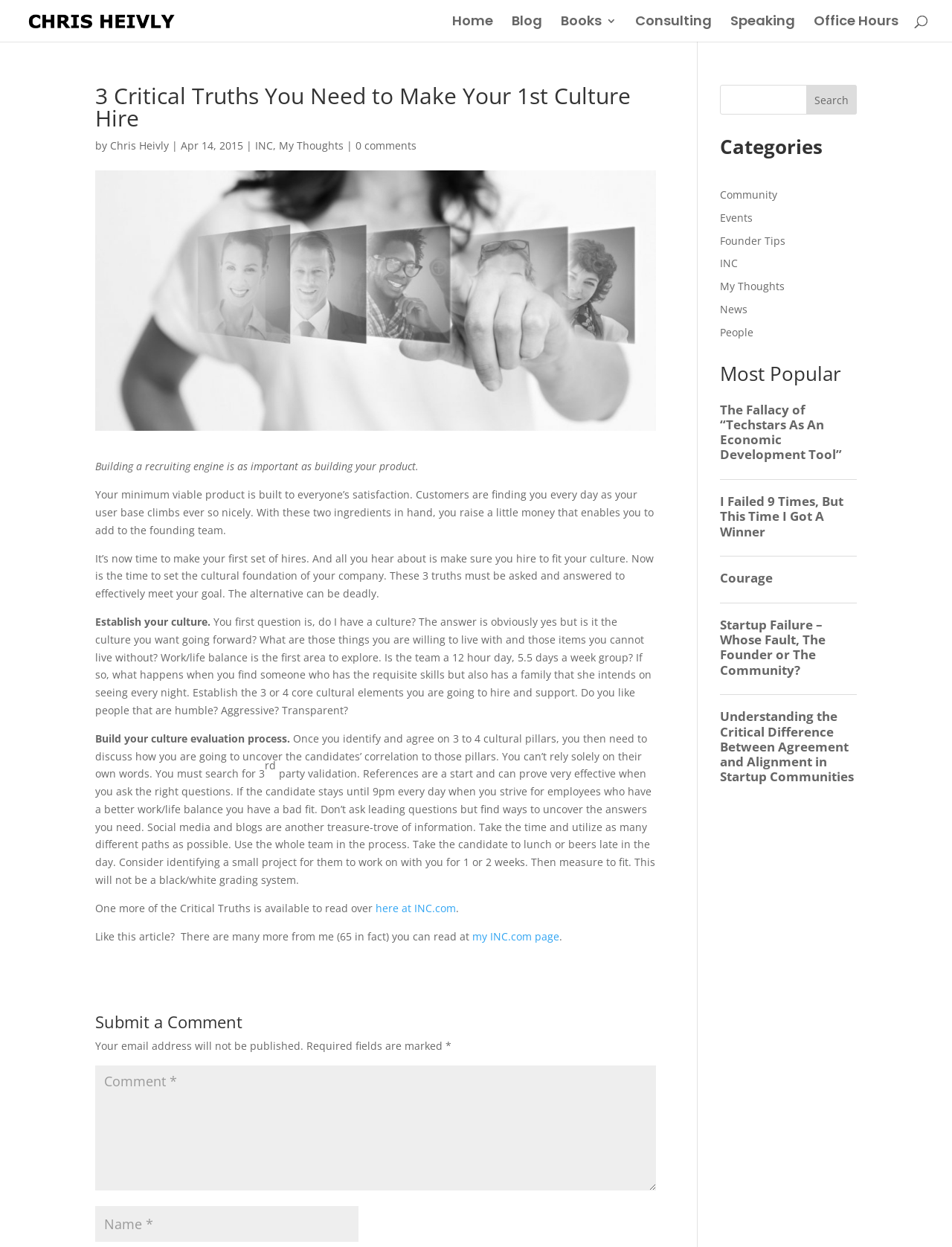Locate and extract the text of the main heading on the webpage.

3 Critical Truths You Need to Make Your 1st Culture Hire